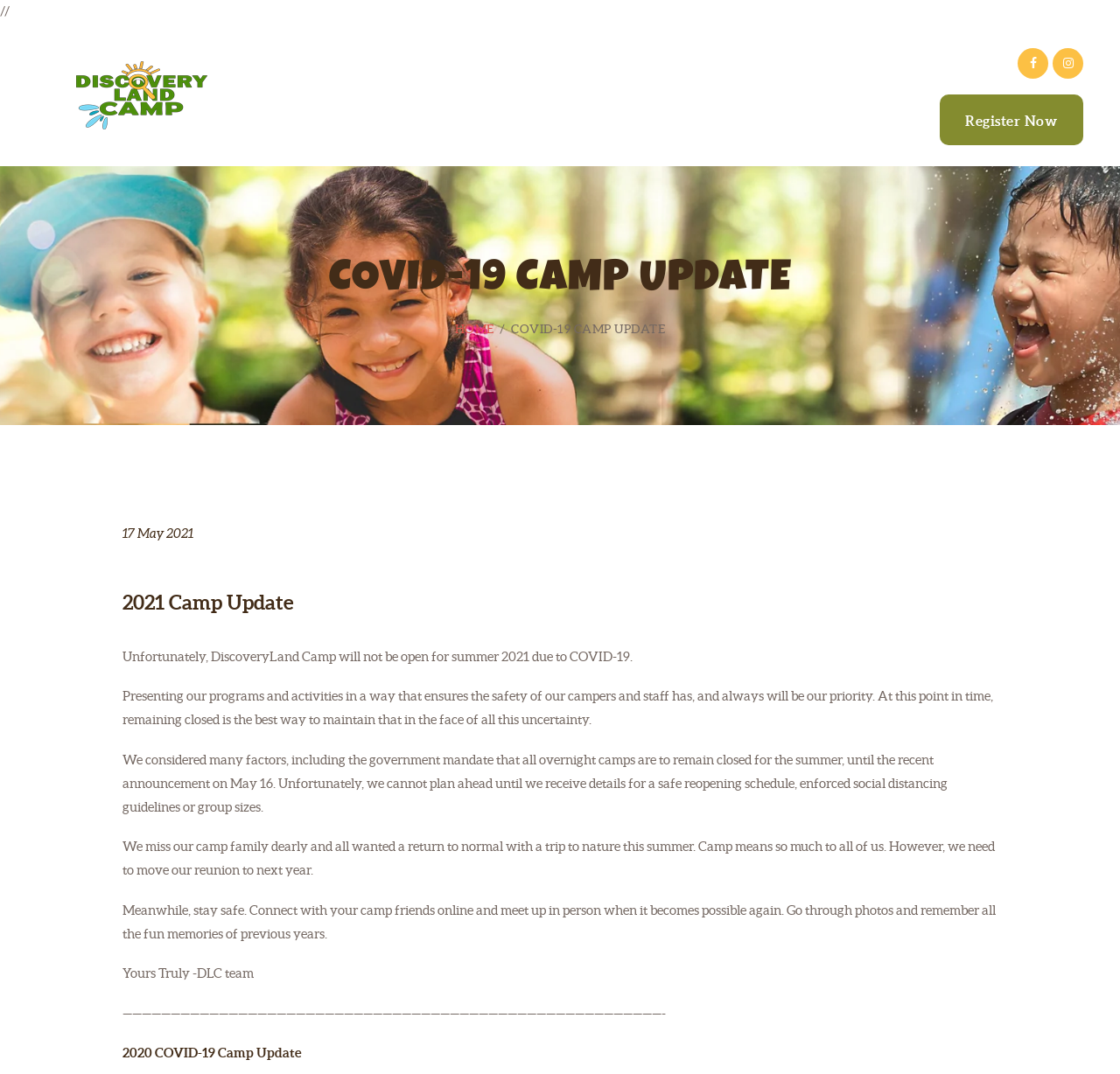Generate a comprehensive description of the webpage content.

The webpage is about a summer camp update related to COVID-19. At the top, there is a heading "COVID-19 CAMP UPDATE" in a prominent position, spanning the entire width of the page. Below this heading, there are several links, including "HOME", "SUMMER CAMP YORK REGION AND TORONTO FAMILIES TRUST", and "REGISTER NOW", which are positioned horizontally across the page.

On the left side of the page, there is a vertical menu with links to "ABOUT", "PROGRAM", "PARENTS INFO", "REGISTER", "CONTACT", and "NEWS". These links are stacked on top of each other, with "ABOUT" at the top and "NEWS" at the bottom.

The main content of the page is a news article or update about the summer camp. The article is divided into several paragraphs, with a heading "2021 Camp Update" at the top. The text explains that the summer camp will not be open in 2021 due to COVID-19, and provides reasons for this decision. The article also expresses the camp's priority for safety and its desire to reopen when it is safe to do so.

There are a total of 7 paragraphs in the article, with the last paragraph ending with a message from the DLC team. Below the article, there is a horizontal line, and then a link to a previous update from 2020.

At the top-right corner of the page, there are three social media links, represented by icons.